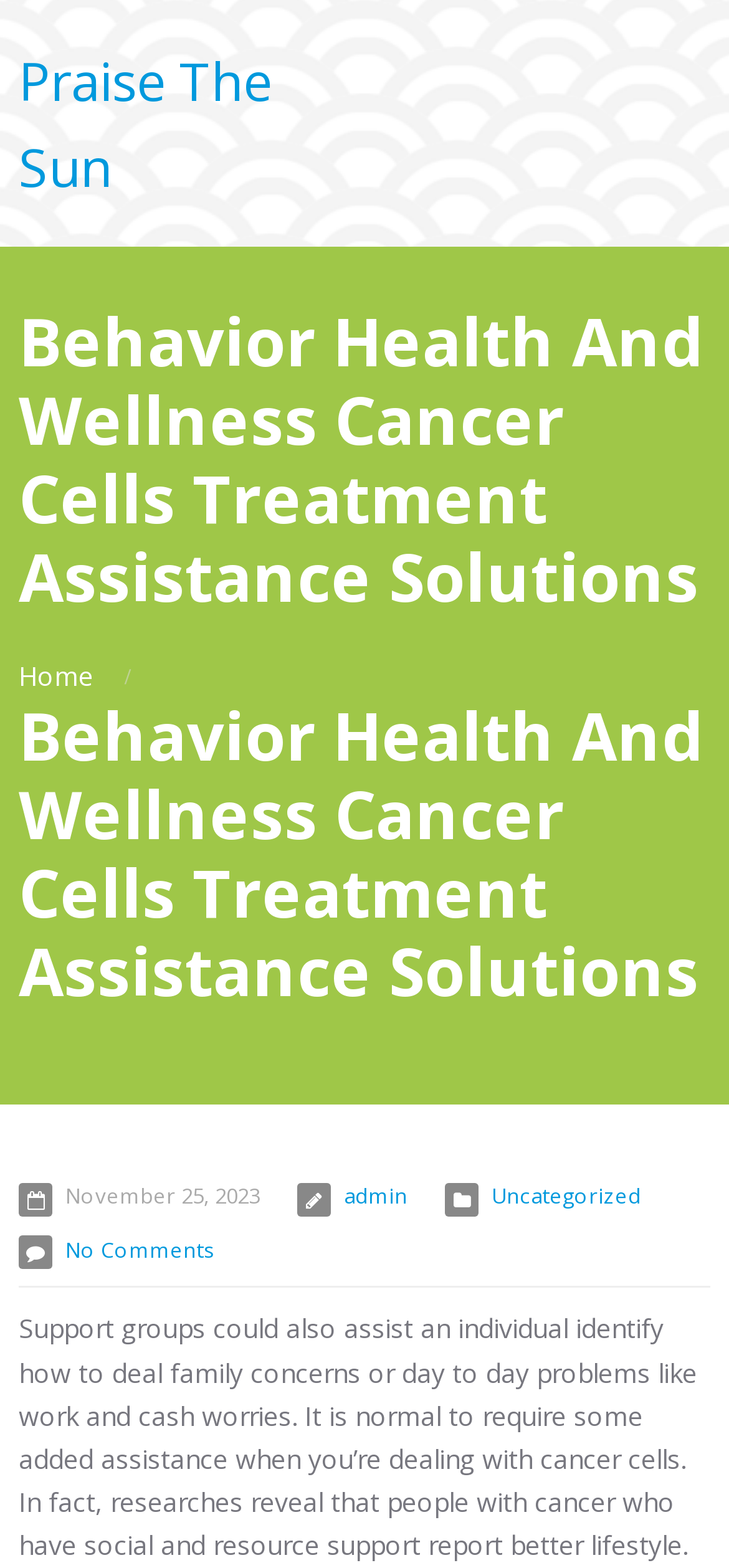Using the image as a reference, answer the following question in as much detail as possible:
What is the relationship between social support and lifestyle?

The webpage mentions that researches reveal that people with cancer who have social and resource support report better lifestyle, which suggests that there is a positive correlation between social support and lifestyle.